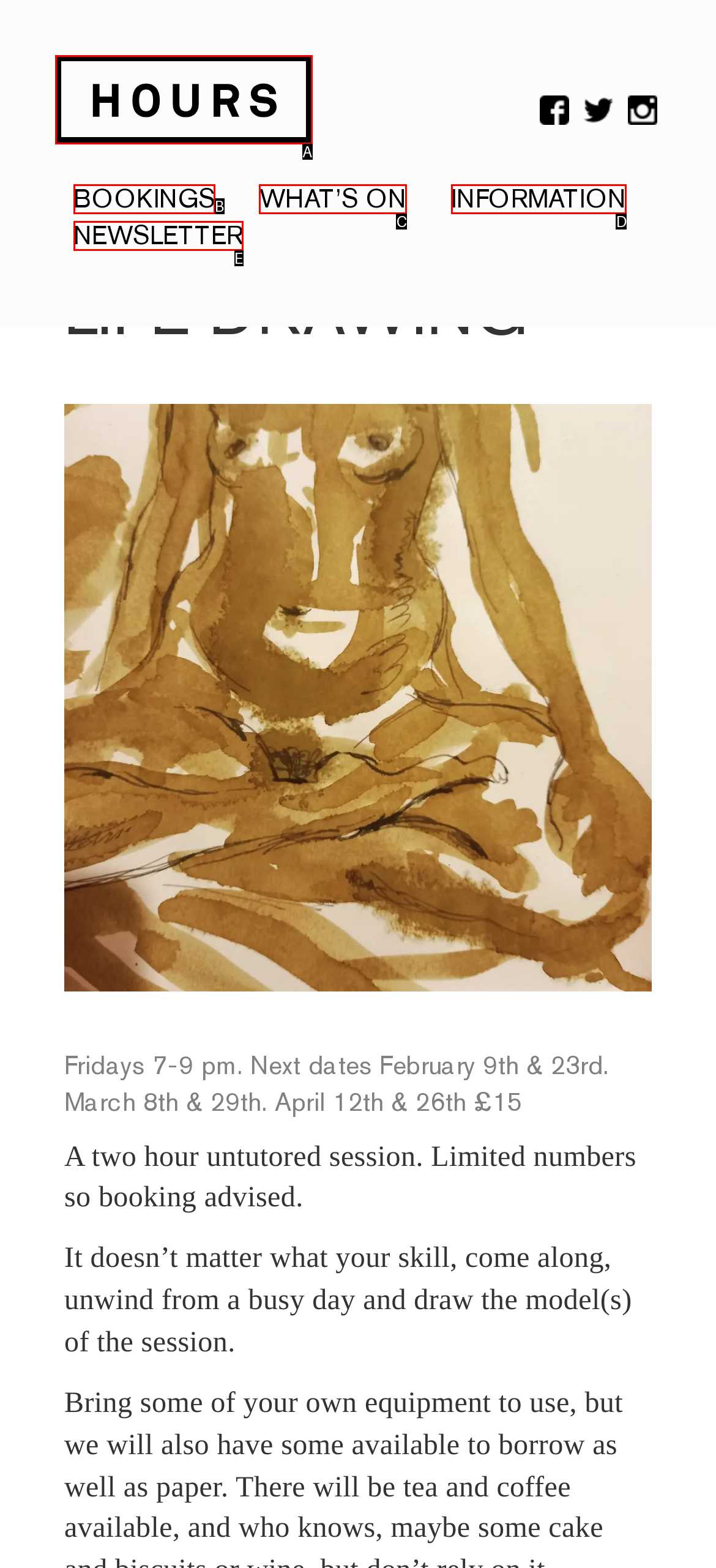Tell me the letter of the option that corresponds to the description: What’s On
Answer using the letter from the given choices directly.

C